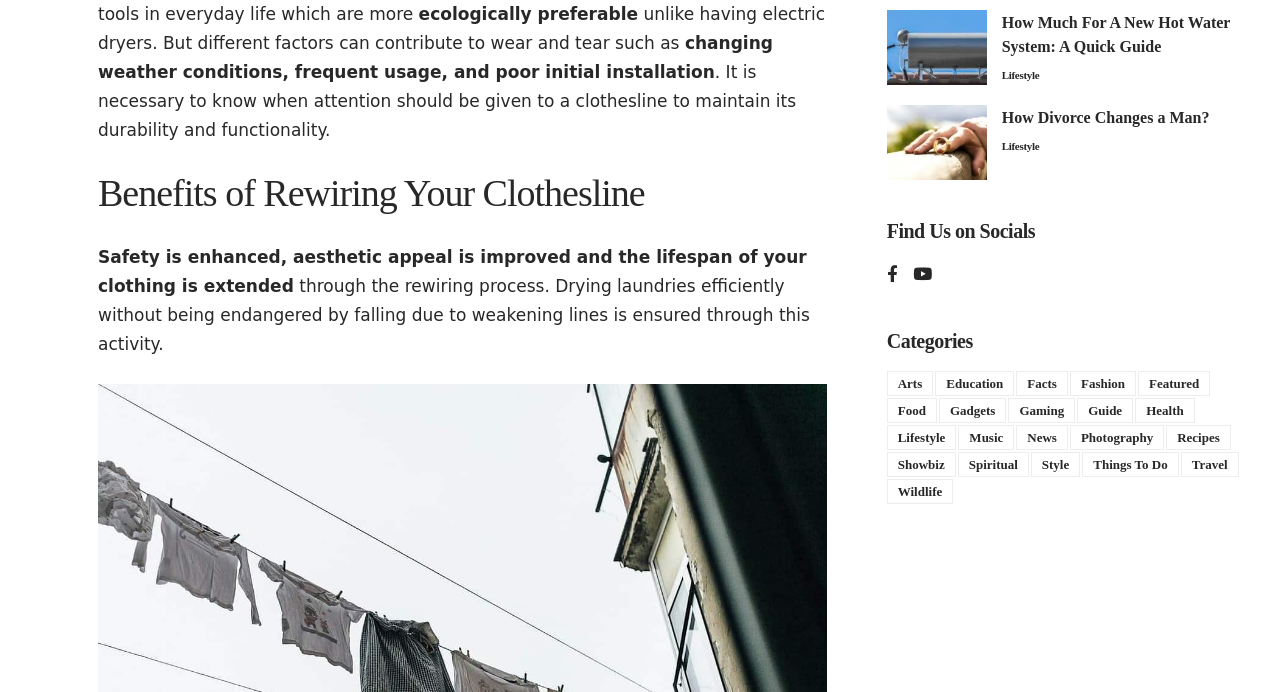From the webpage screenshot, predict the bounding box coordinates (top-left x, top-left y, bottom-right x, bottom-right y) for the UI element described here: Things To Do

[0.846, 0.633, 0.921, 0.669]